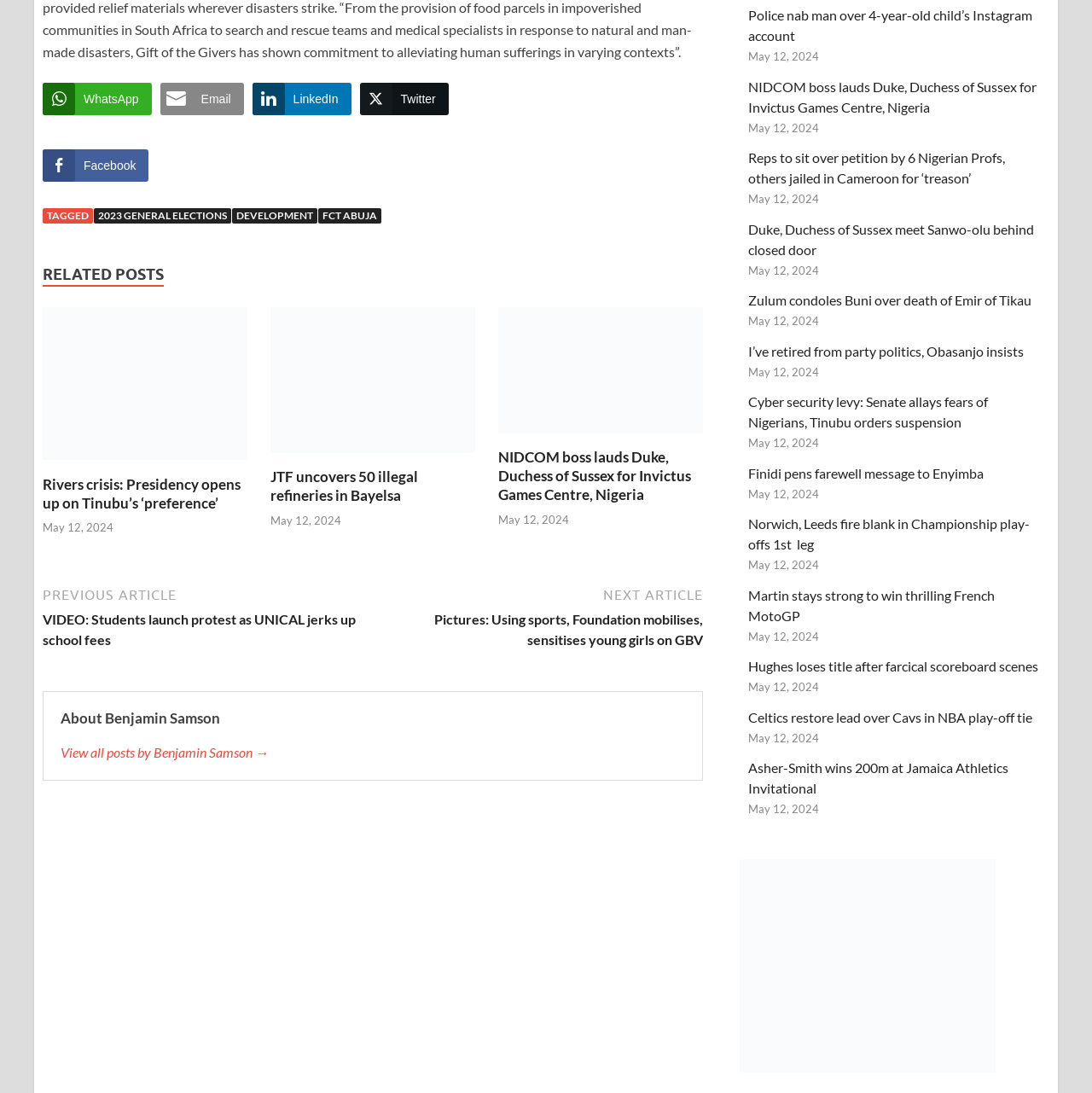Given the element description: "Facebook", predict the bounding box coordinates of the UI element it refers to, using four float numbers between 0 and 1, i.e., [left, top, right, bottom].

[0.039, 0.137, 0.136, 0.166]